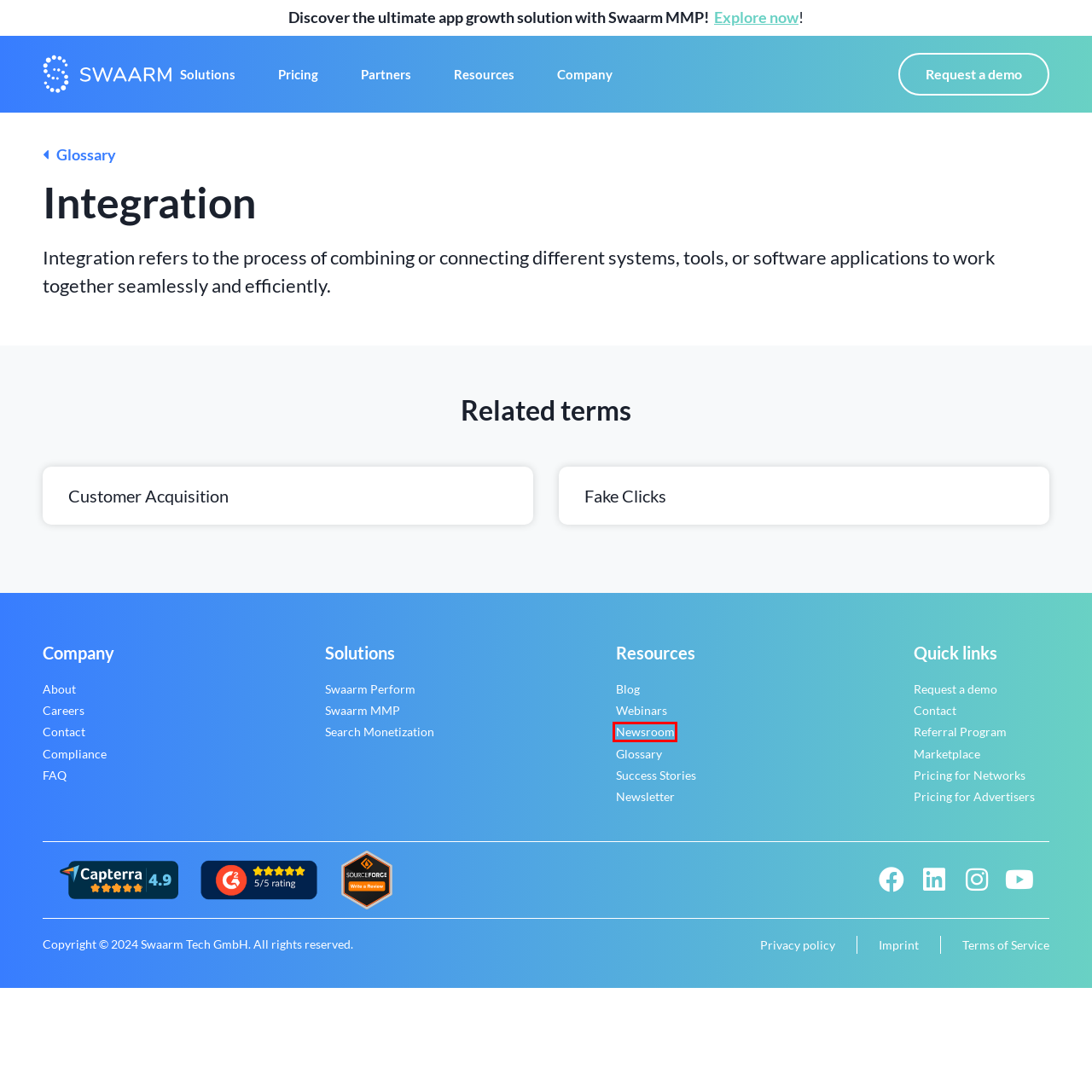After examining the screenshot of a webpage with a red bounding box, choose the most accurate webpage description that corresponds to the new page after clicking the element inside the red box. Here are the candidates:
A. Newsroom - Swaarm - Latest news, media coverage and updates
B. Swaarm - Performance Marketing & Mobile Measurement Platform
C. Case Studies - Swaarm - Level up your performance marketing
D. Unleash the power of Search Monetization with Swaarm
E. Customer acquisition - Swaarm - Useful glossary terms
F. Request a Demo - Swaarm - Contact us - See Swaarm in action
G. Videos & Webinars - Swaarm - Learn from industry experts
H. Terms of Service - Swaarm - Read about Privacy and Terms

A